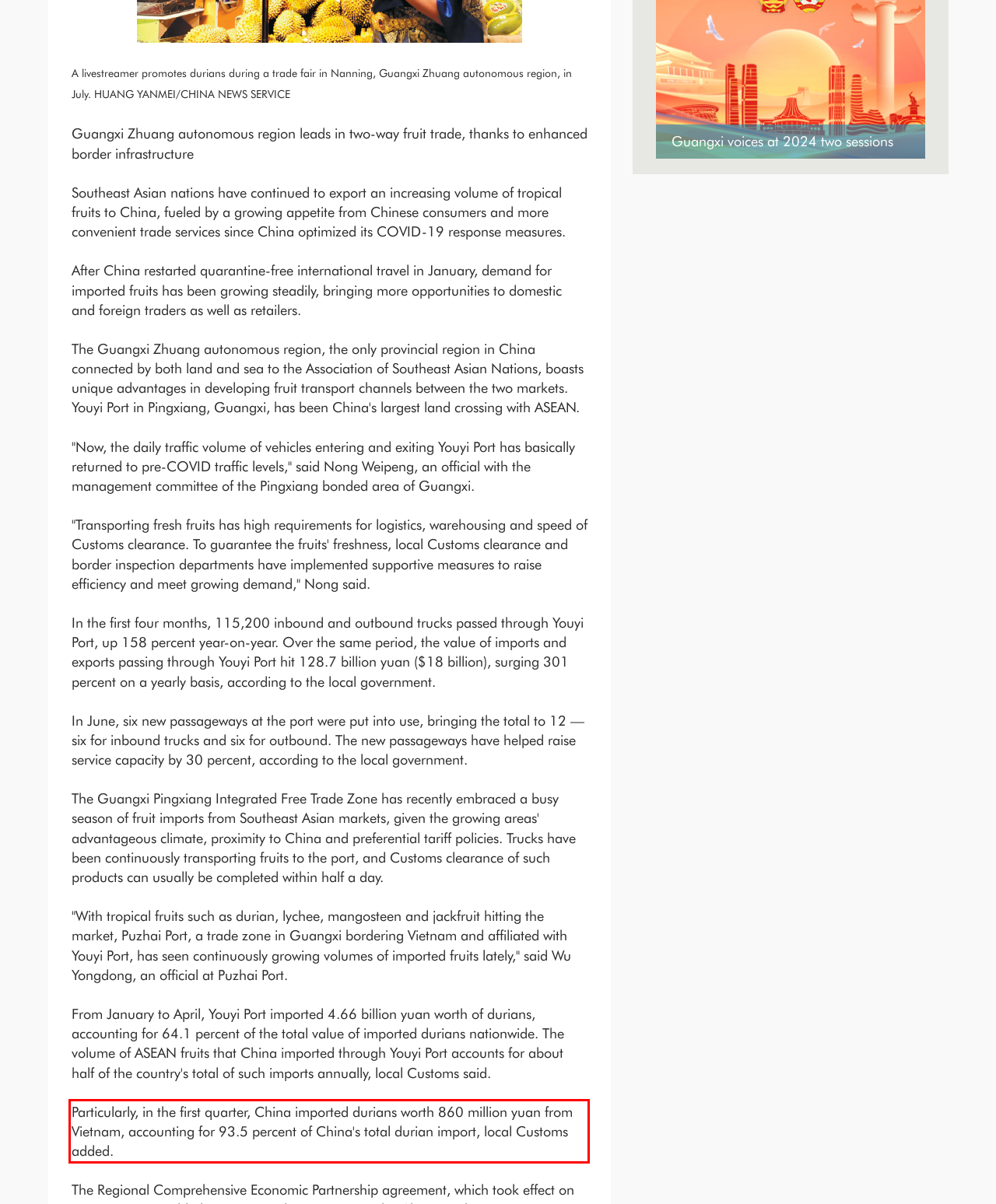Given the screenshot of a webpage, identify the red rectangle bounding box and recognize the text content inside it, generating the extracted text.

Particularly, in the first quarter, China imported durians worth 860 million yuan from Vietnam, accounting for 93.5 percent of China's total durian import, local Customs added.